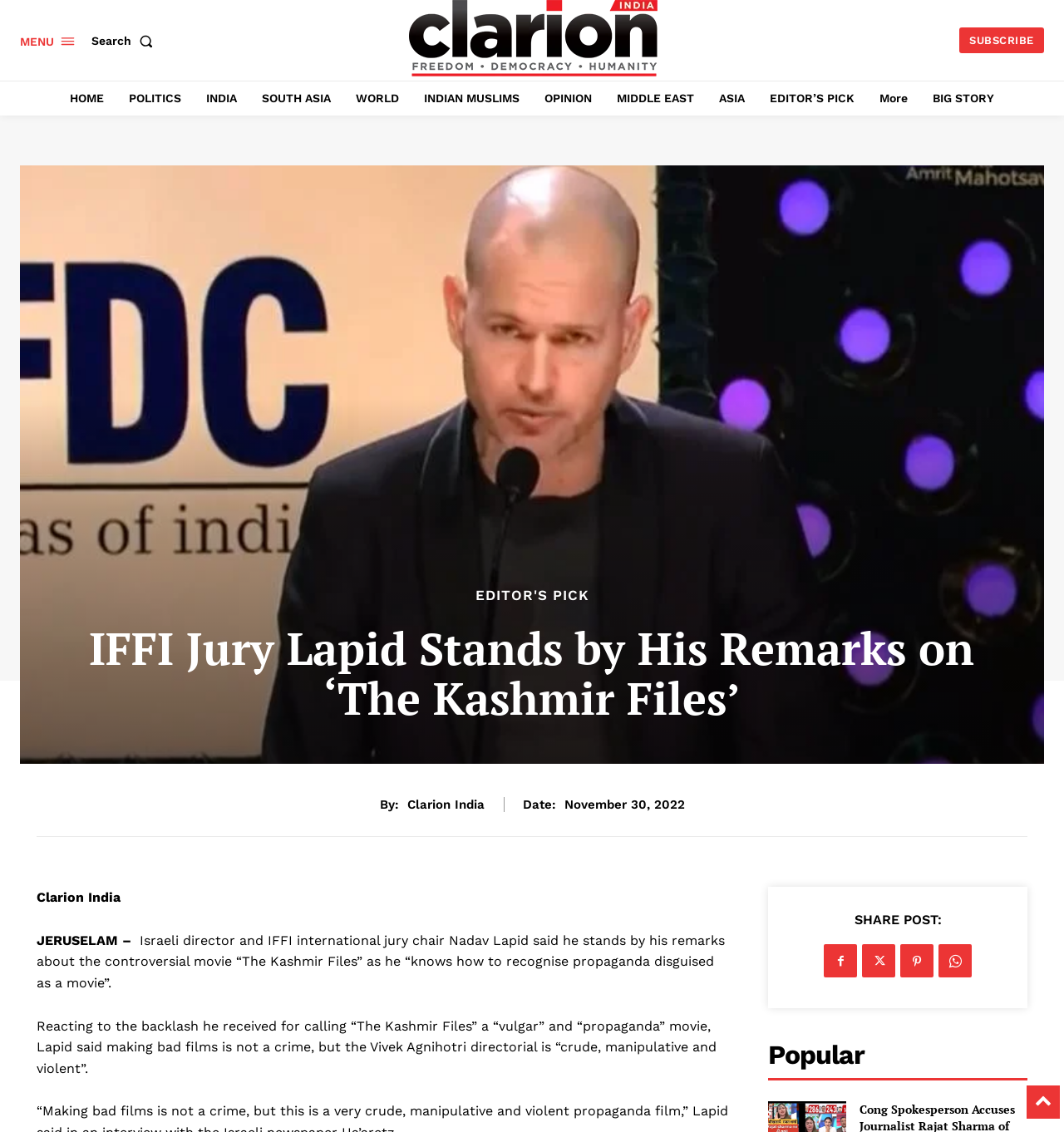Illustrate the webpage's structure and main components comprehensively.

The webpage appears to be a news article from Clarion India, with a focus on a statement made by Israeli director and IFFI international jury chair Nadav Lapid about the movie "The Kashmir Files". 

At the top left of the page, there is a menu link labeled "MENU" accompanied by a small image. Next to it, there is a search button with an image. The website's logo, "Clarion India", is situated at the top center of the page, accompanied by an image. 

On the top right, there are several links, including "SUBSCRIBE", "HOME", "POLITICS", "INDIA", "SOUTH ASIA", "WORLD", "INDIAN MUSLIMS", "OPINION", "MIDDLE EAST", "ASIA", "EDITOR'S PICK", and "More". 

Below the top section, there is a large heading that reads "IFFI Jury Lapid Stands by His Remarks on ‘The Kashmir Files’". Underneath the heading, there is a byline that reads "By: Clarion India" and a date "November 30, 2022". 

The main article begins with a paragraph that starts with "JERUSELAM – Israeli director and IFFI international jury chair Nadav Lapid said he stands by his remarks about the controversial movie “The Kashmir Files” as he “knows how to recognise propaganda disguised as a movie”." The article continues with Lapid's statement about the movie, describing it as "crude, manipulative and violent". 

At the bottom of the page, there are social media sharing links and a section labeled "Popular".